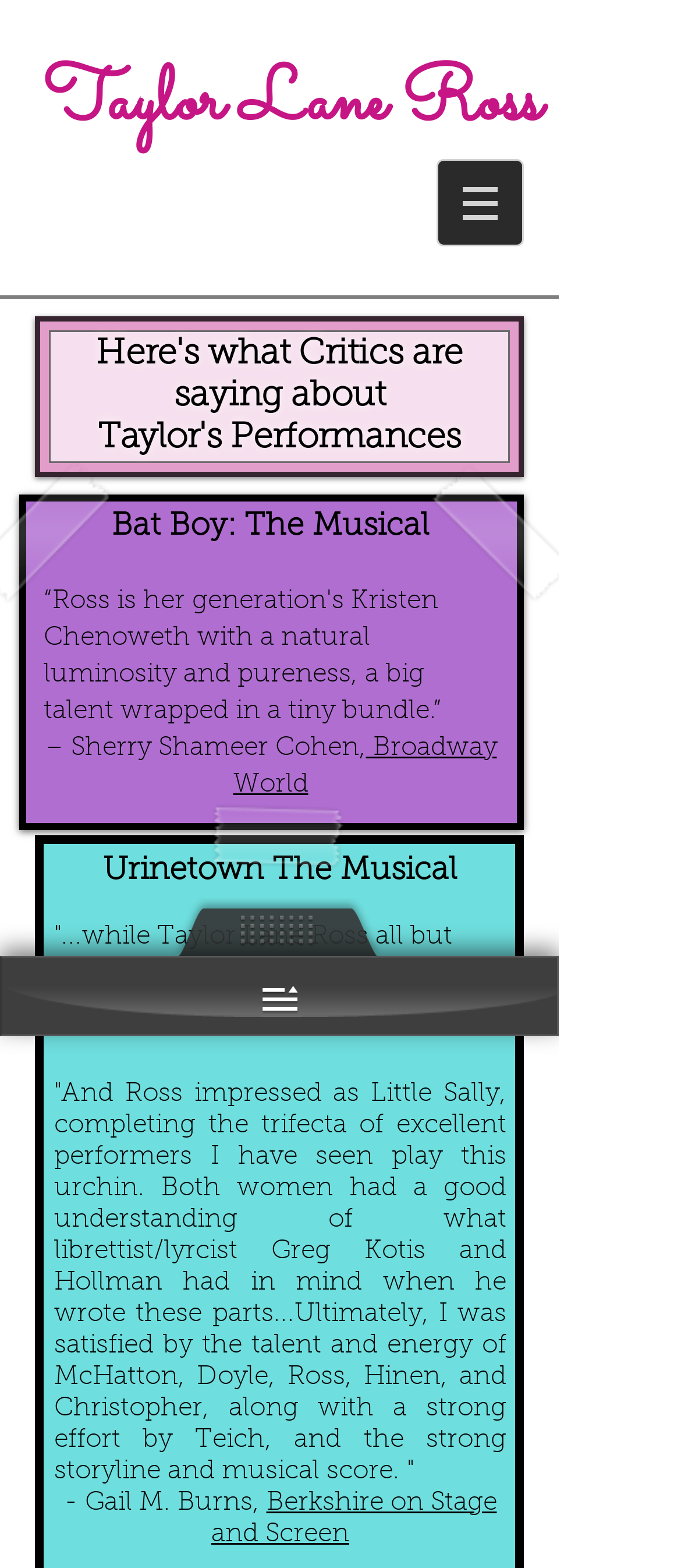By analyzing the image, answer the following question with a detailed response: What is the name of the person being reviewed?

Based on the webpage title 'Taylor Lane Ross | Buzz' and the multiple mentions of 'Taylor Lane Ross' throughout the page, it is clear that the person being reviewed is Taylor Lane Ross.